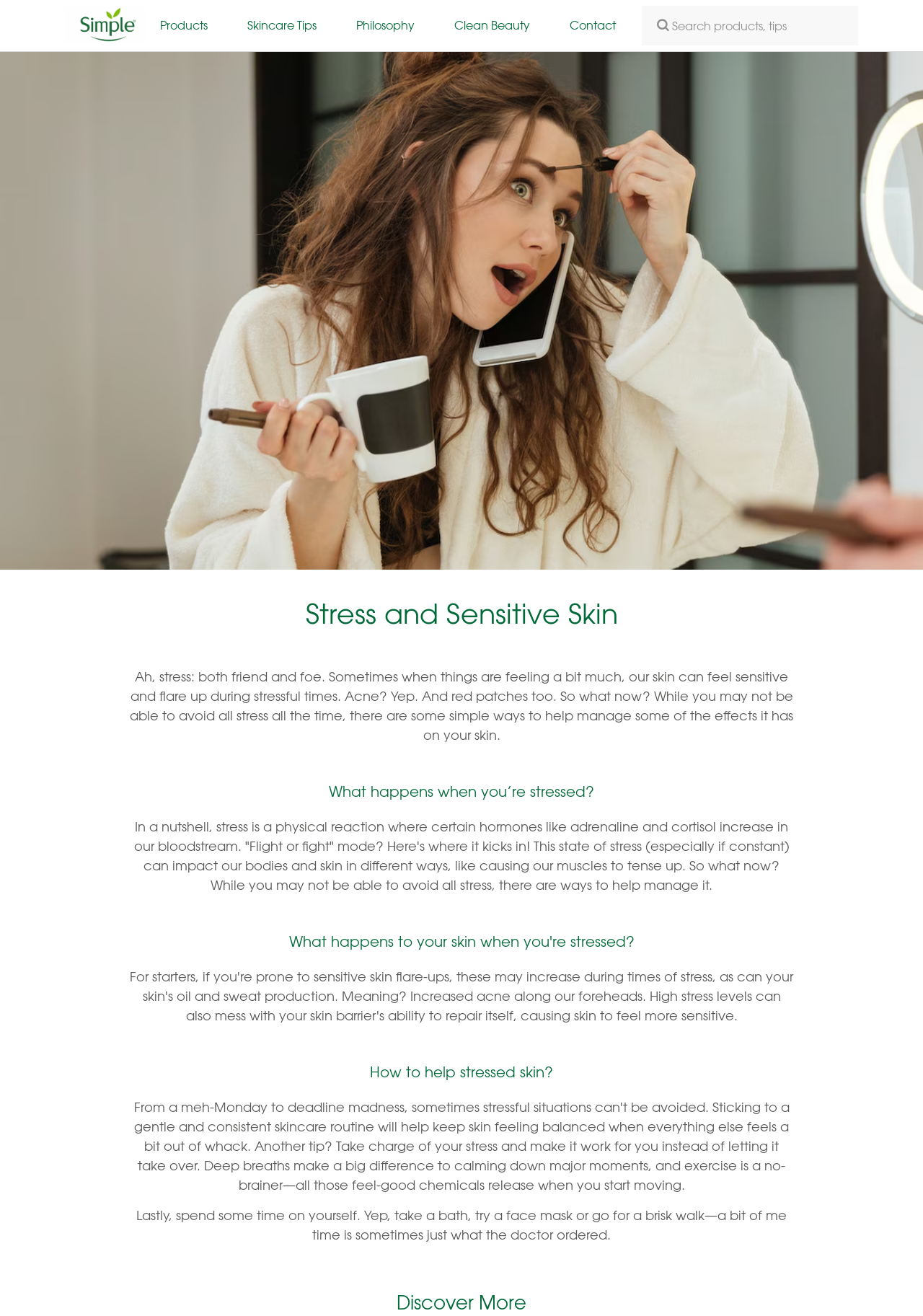Present a detailed account of what is displayed on the webpage.

This webpage is about the impact of stress on sensitive skin, specifically discussing how stress can cause skin to feel sensitive and exploring ways to manage its effects. 

At the top left corner, there is a Simple Logo, which is a link and an image. To the right of the logo, there are several links, including "Products", "Skincare Tips", "Philosophy", "Clean Beauty", and "Contact". 

Below these links, there is a search button with a placeholder text "Search products, tips What are you looking for?" and a magnifying glass icon. 

On the main content area, there is a large image of a busy woman getting ready to go out, holding various items like a mug, pen, mobile phone, and makeup. 

Below the image, there is a heading "Stress and Sensitive Skin" followed by a paragraph of text explaining how stress can cause skin to feel sensitive and lead to acne and red patches. 

The next section is headed "What happens when you’re stressed?" and provides a brief explanation of the physical reaction of stress, including the increase of hormones like adrenaline and cortisol in the bloodstream. 

This is followed by another section headed "What happens to your skin when you're stressed?" and then "How to help stressed skin?", which provides some tips on managing stressed skin, including taking time for oneself, such as taking a bath, trying a face mask, or going for a brisk walk.